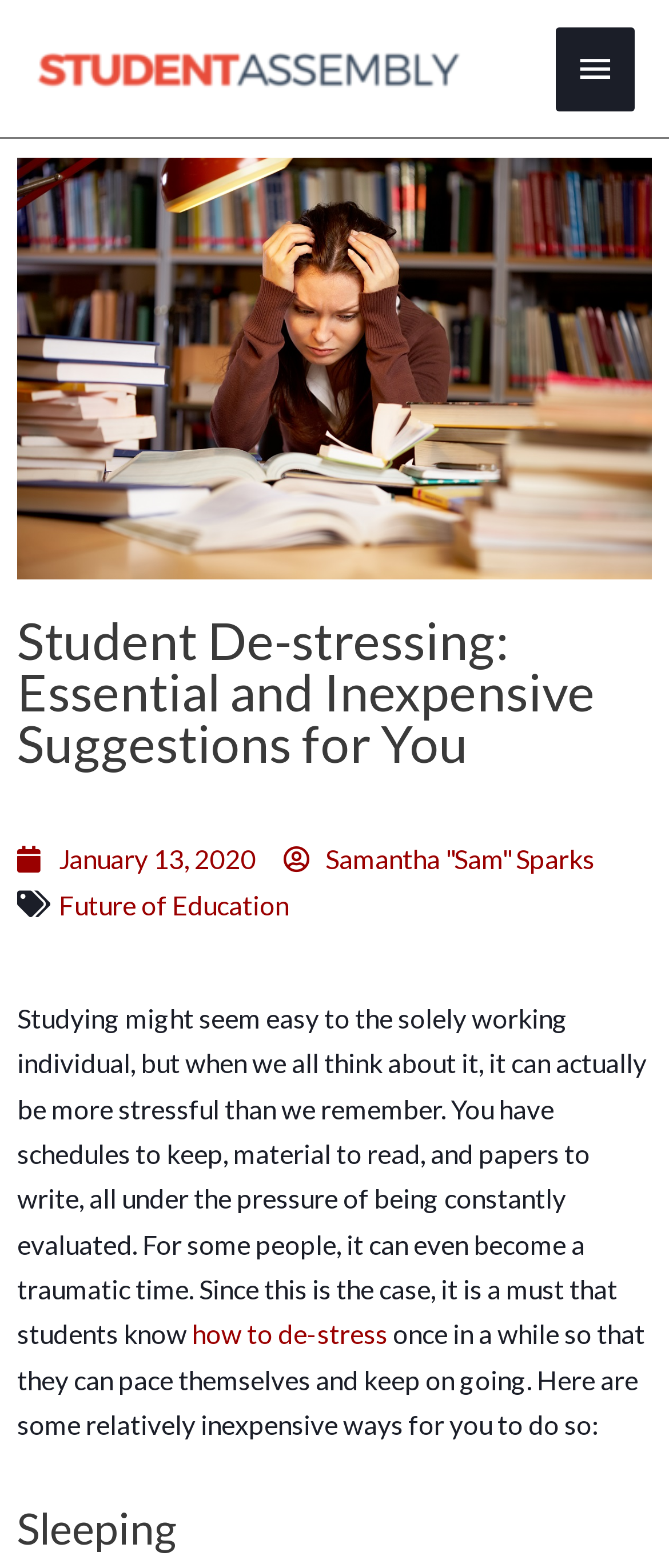What is the first de-stressing technique mentioned?
We need a detailed and meticulous answer to the question.

The first de-stressing technique mentioned can be found by looking at the heading 'Sleeping' which is located at the bottom of the webpage.